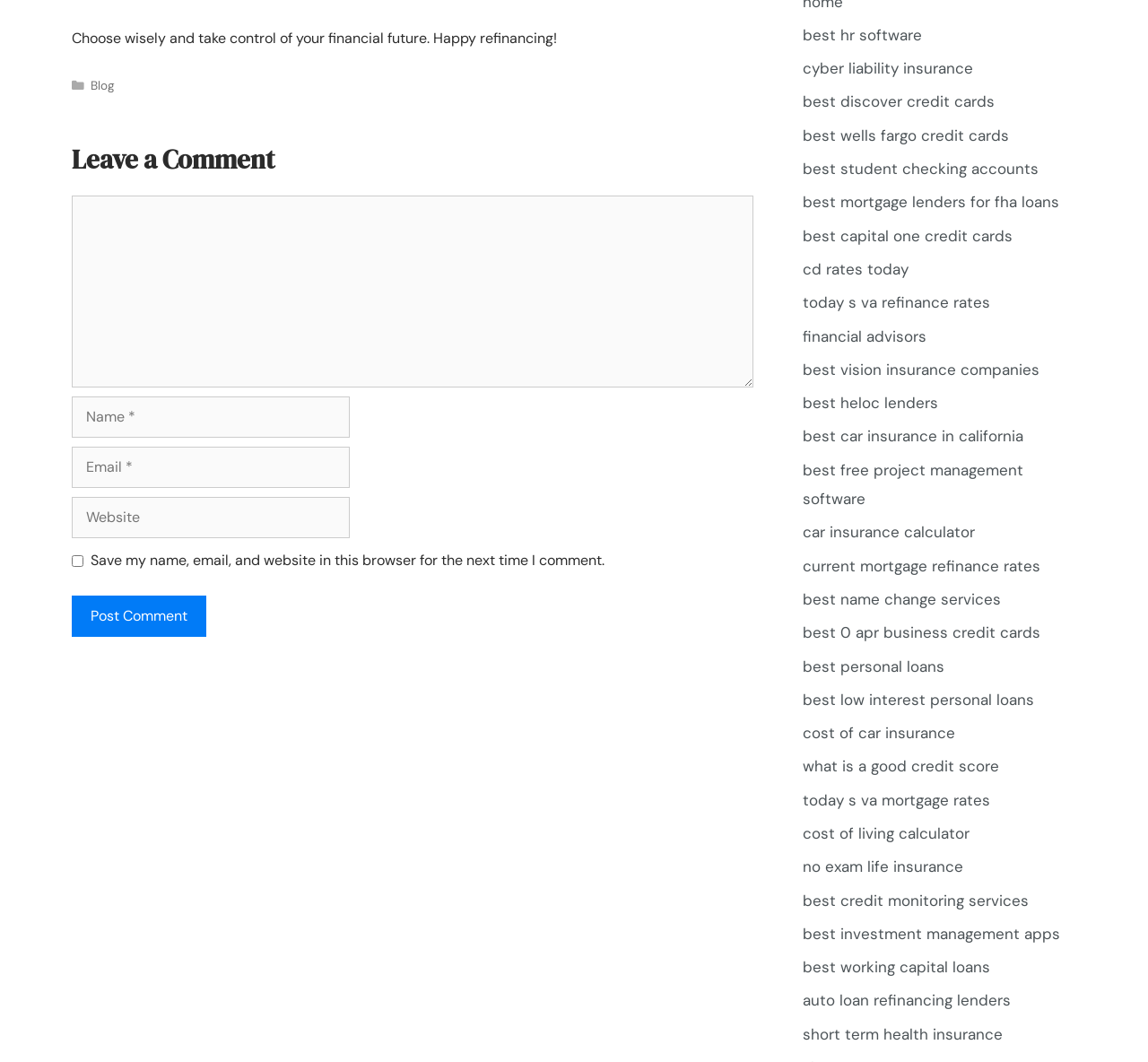Identify the bounding box coordinates necessary to click and complete the given instruction: "Enter your name".

[0.062, 0.373, 0.305, 0.412]